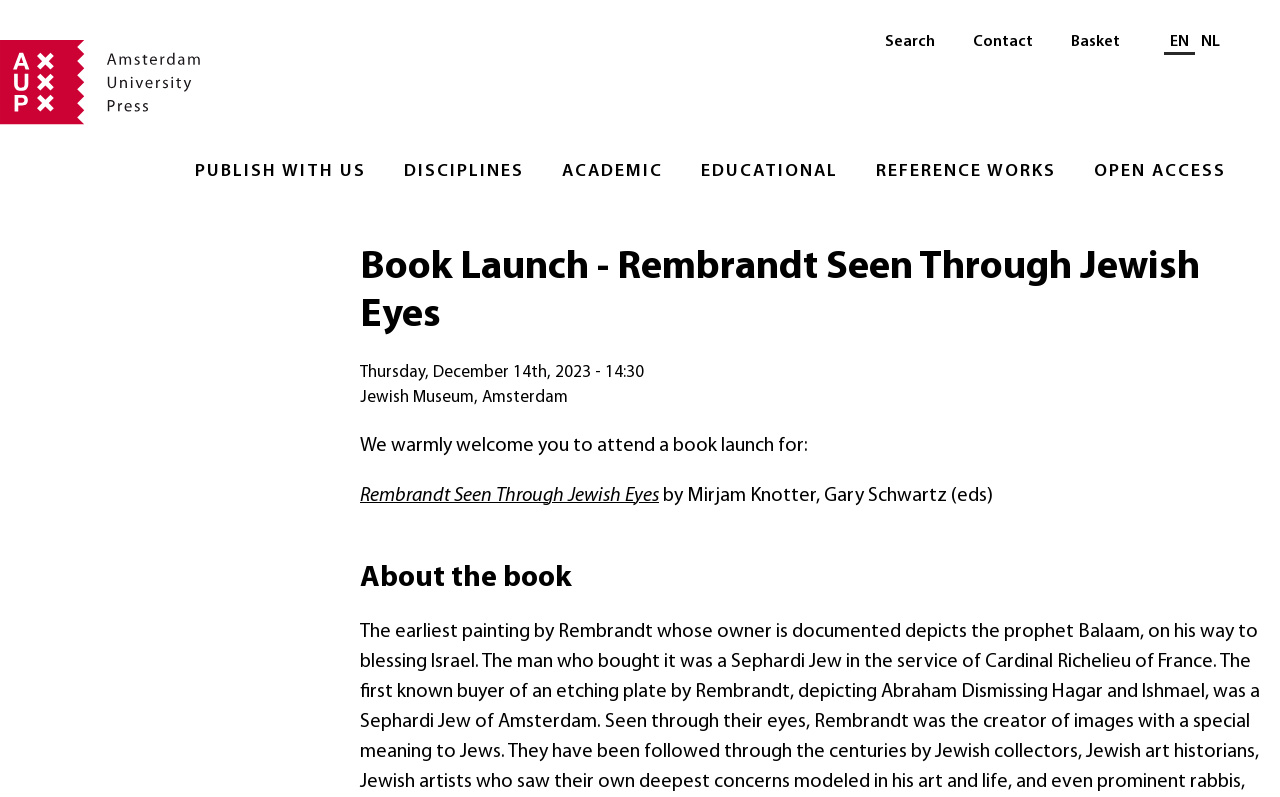Please determine the bounding box of the UI element that matches this description: Reference Works. The coordinates should be given as (top-left x, top-left y, bottom-right x, bottom-right y), with all values between 0 and 1.

[0.673, 0.186, 0.836, 0.24]